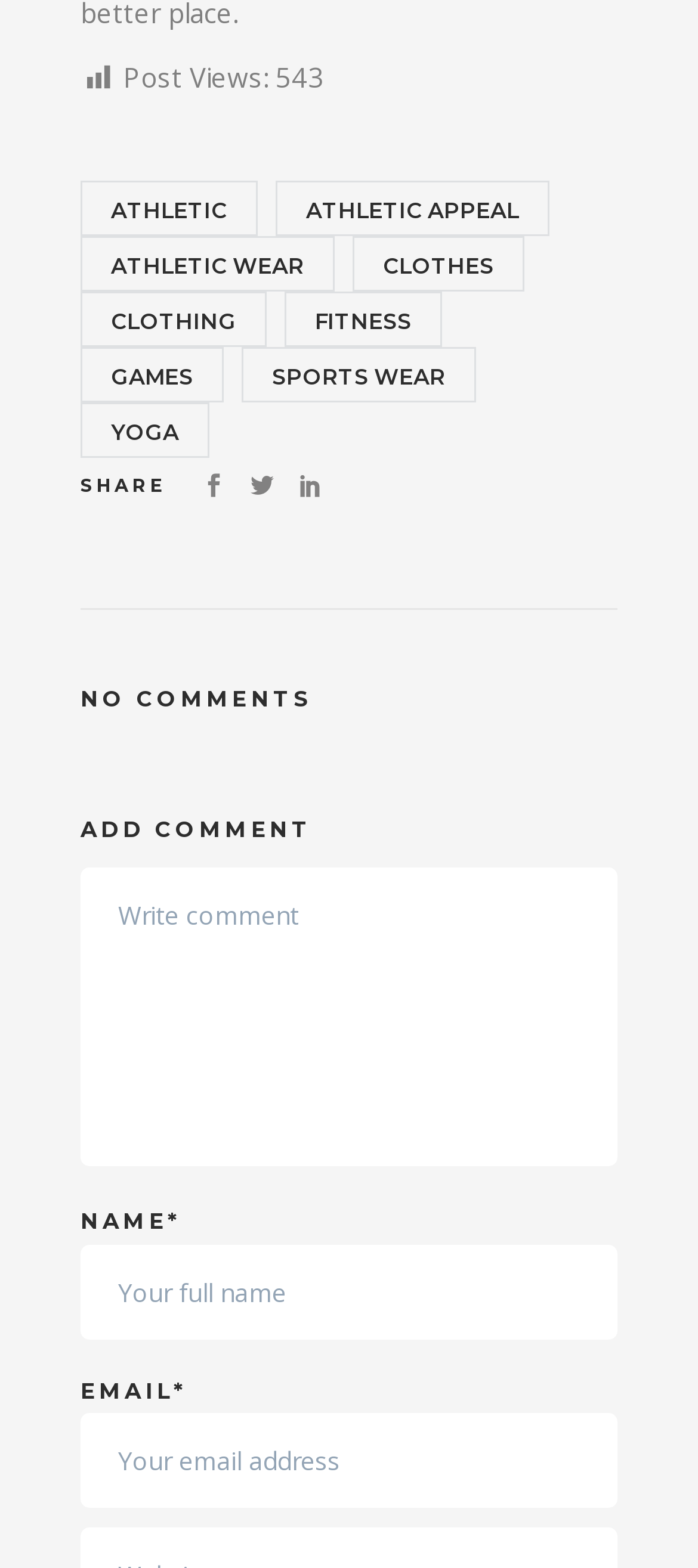Determine the bounding box coordinates of the clickable region to execute the instruction: "Read the beginner's guide to buying diamond jewelry". The coordinates should be four float numbers between 0 and 1, denoted as [left, top, right, bottom].

None